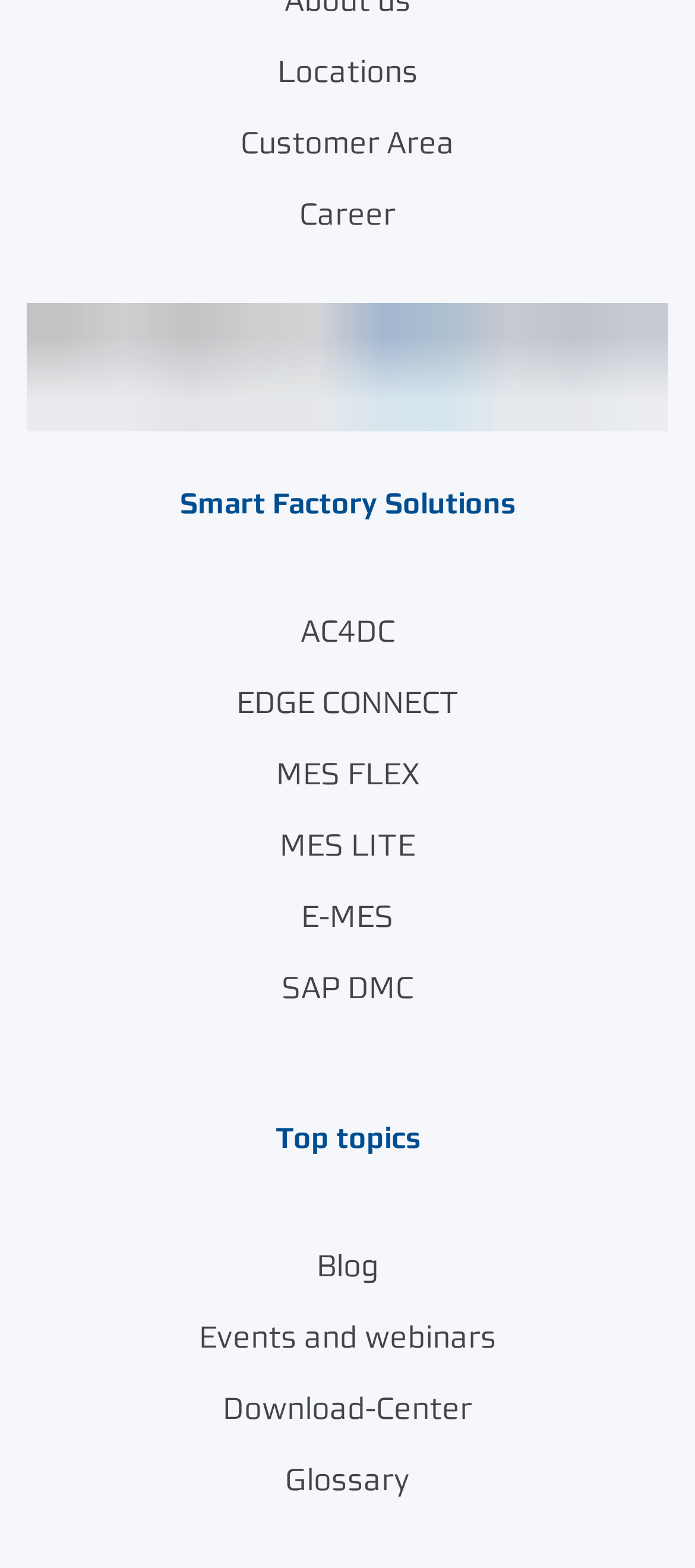Show the bounding box coordinates of the region that should be clicked to follow the instruction: "visit career page."

[0.038, 0.114, 0.962, 0.159]